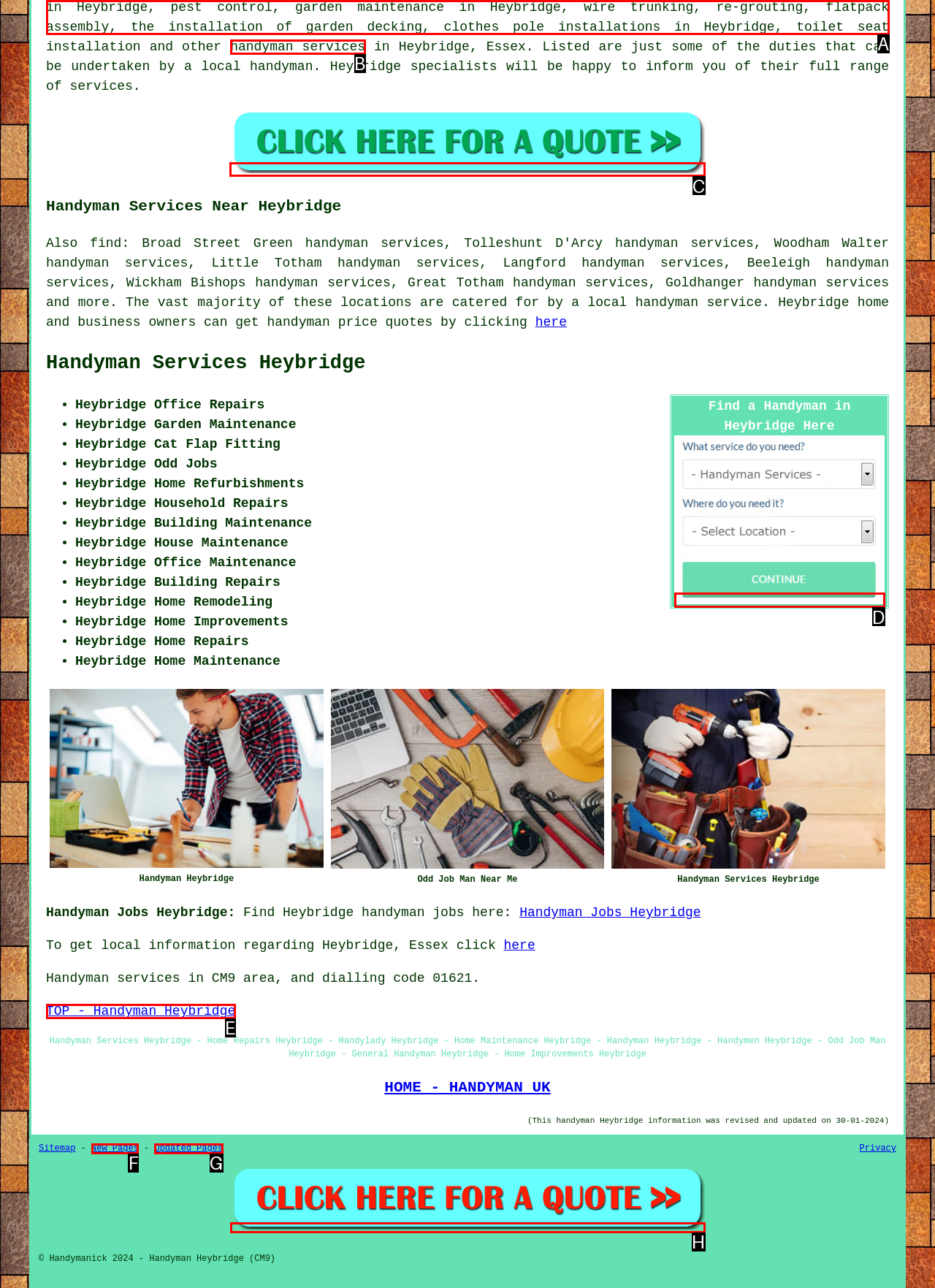Identify the HTML element I need to click to complete this task: Click for handyman quotes in Heybridge Provide the option's letter from the available choices.

C